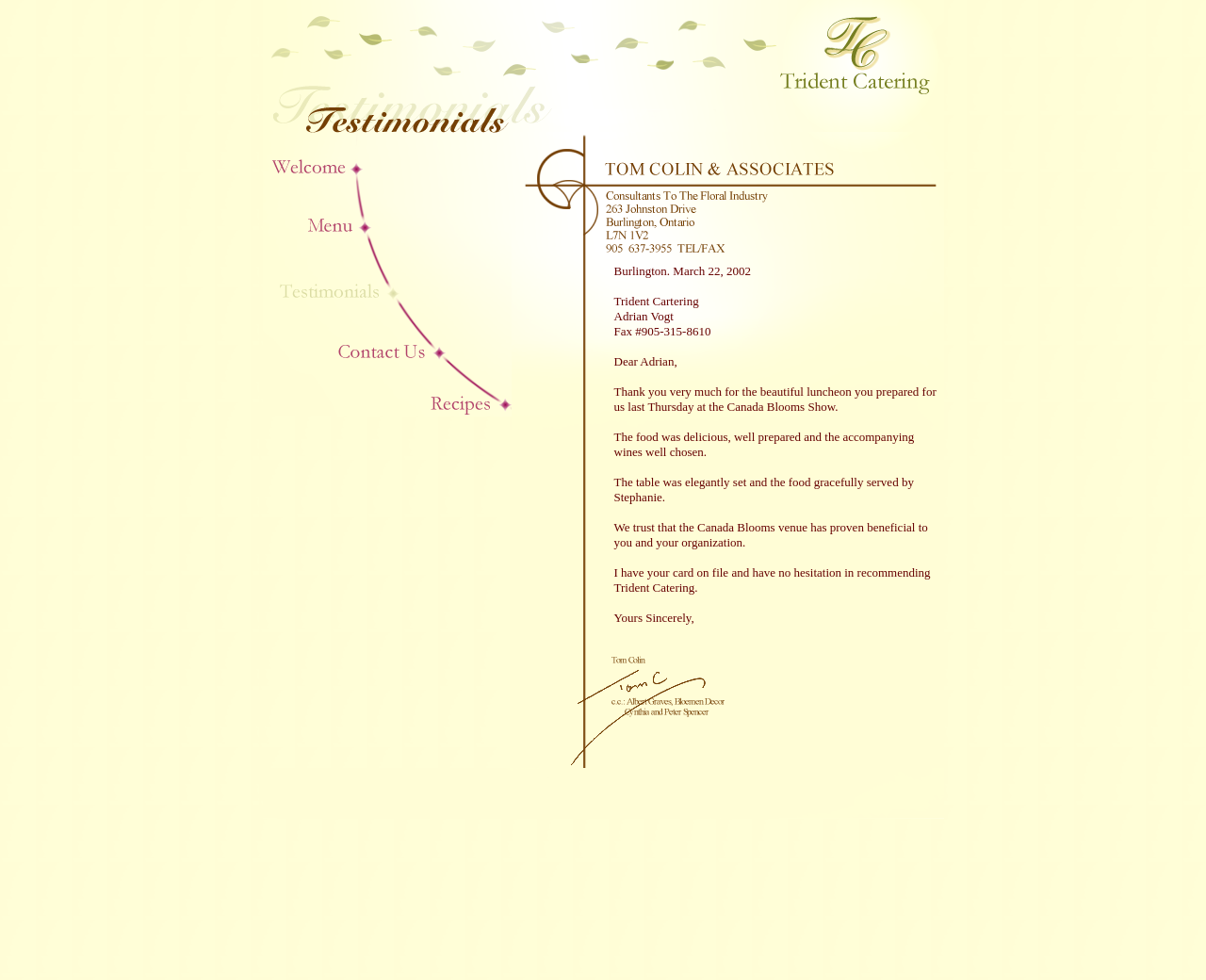What is the purpose of this webpage?
From the details in the image, provide a complete and detailed answer to the question.

Based on the webpage structure and content, it appears to be a page dedicated to showcasing testimonials or reviews from customers or clients, likely for a catering service called Trident Catering.